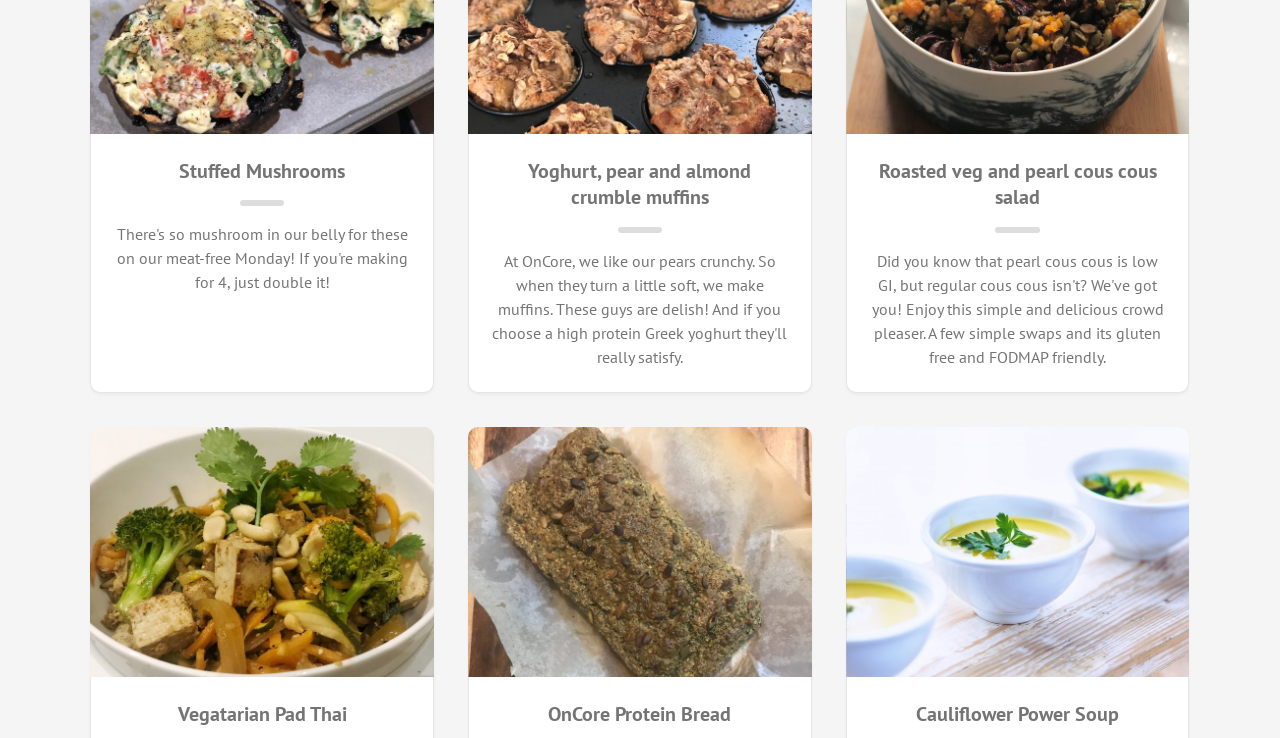What is the first recipe listed?
Please provide a single word or phrase in response based on the screenshot.

Stuffed Mushrooms